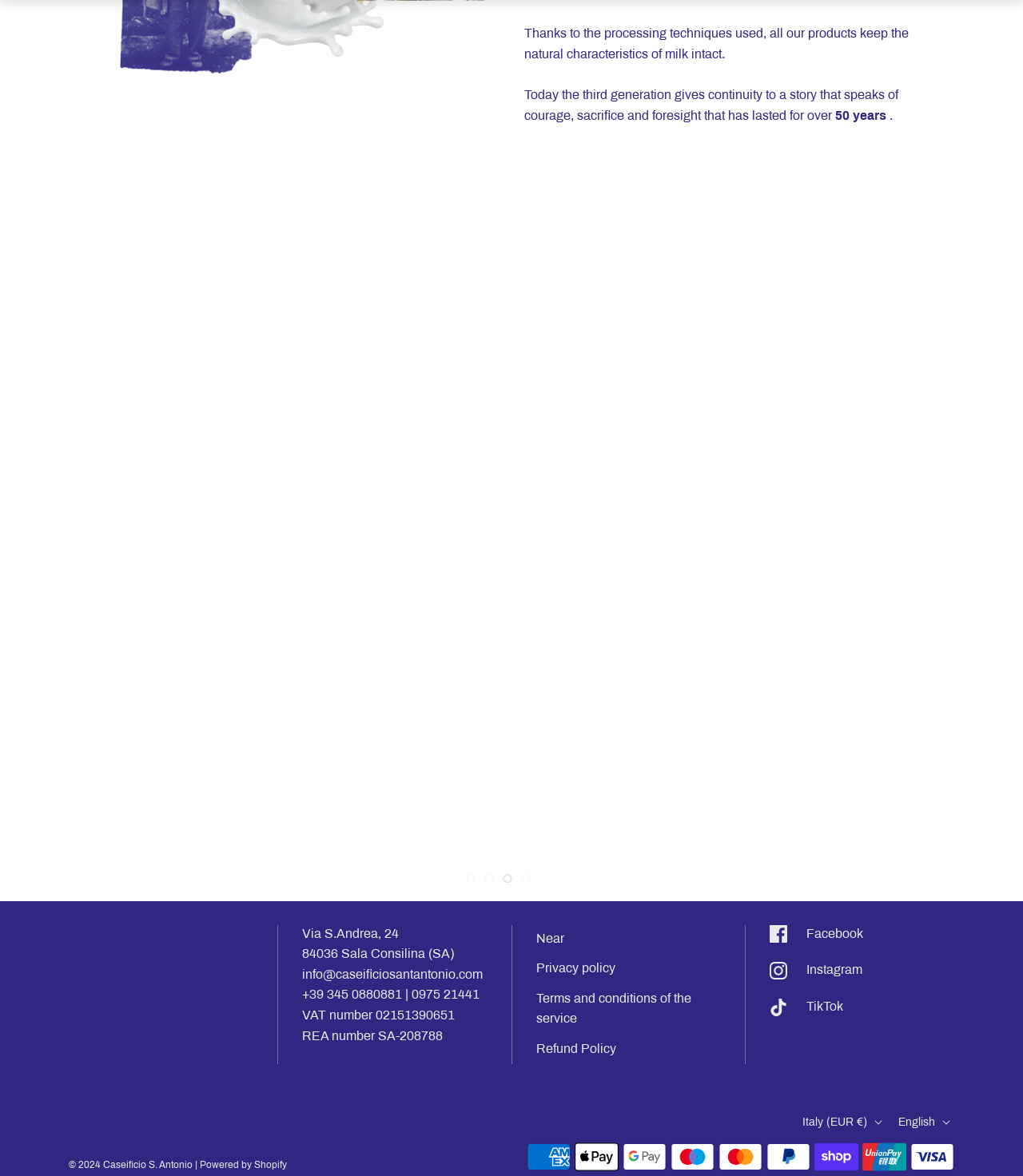What is the company's email address?
Use the image to answer the question with a single word or phrase.

info@caseificiosantantonio.com